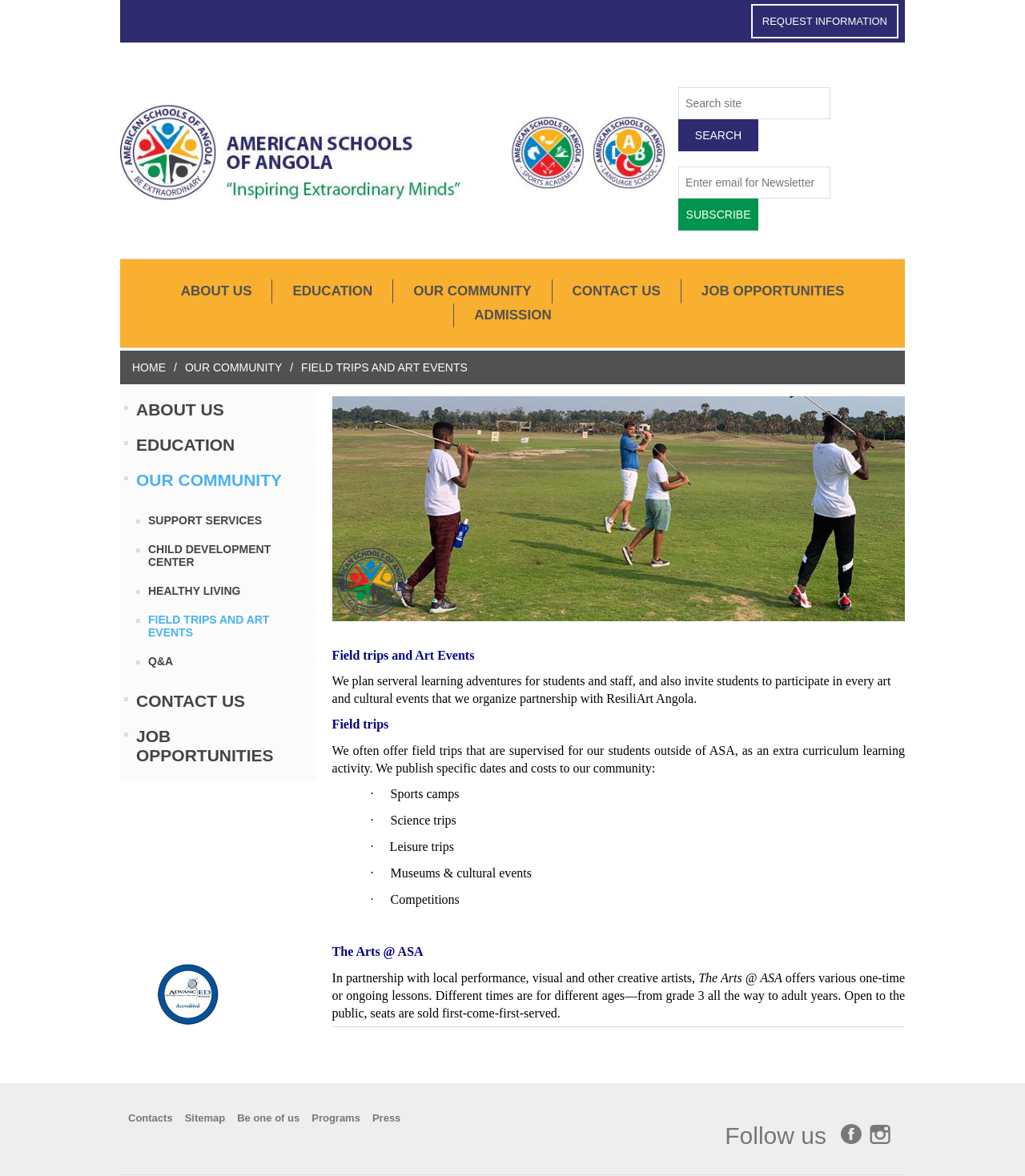Locate the bounding box coordinates of the segment that needs to be clicked to meet this instruction: "Request information".

[0.733, 0.003, 0.877, 0.033]